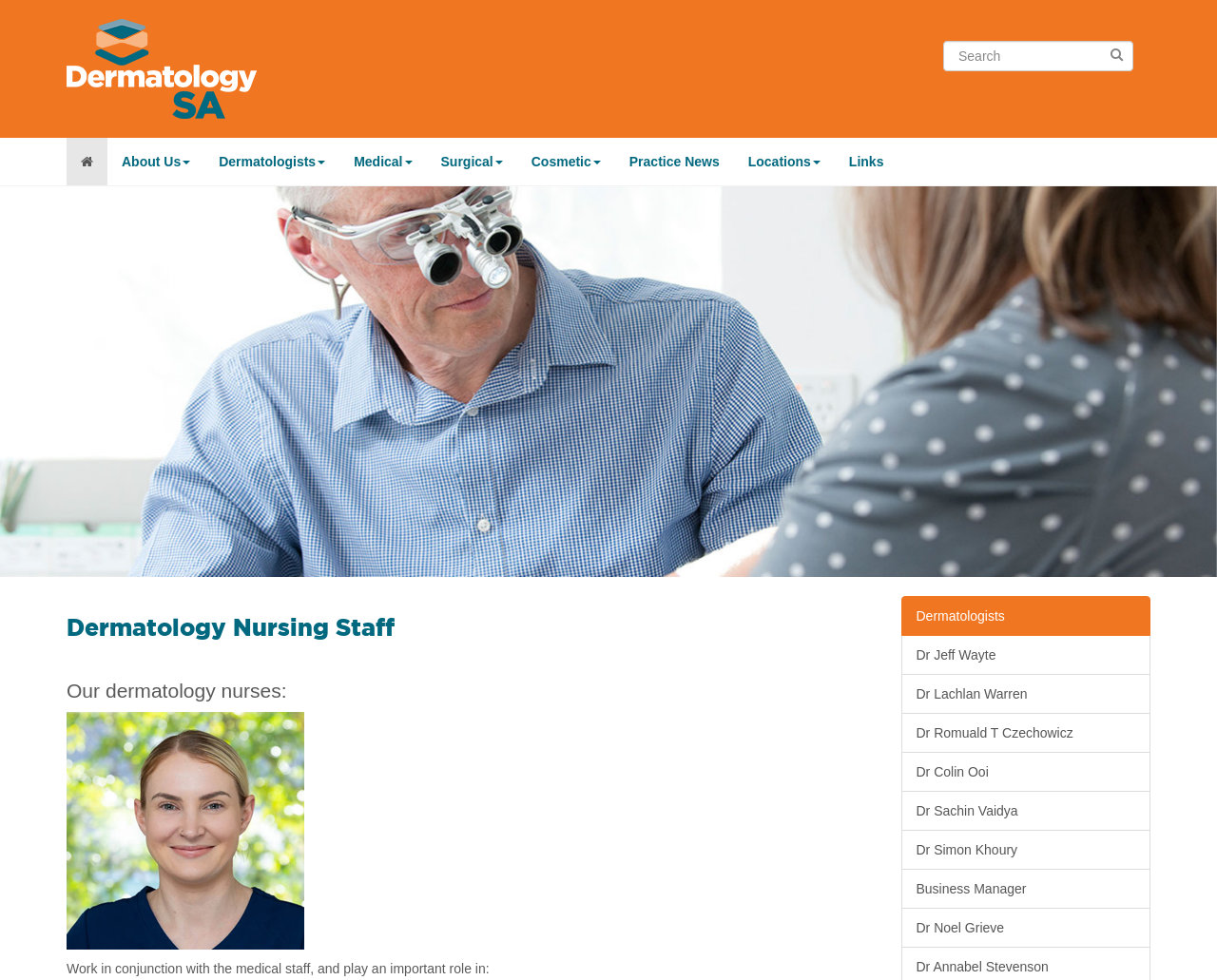What is the name of the manager of the nursing staff? Look at the image and give a one-word or short phrase answer.

Jayde RN